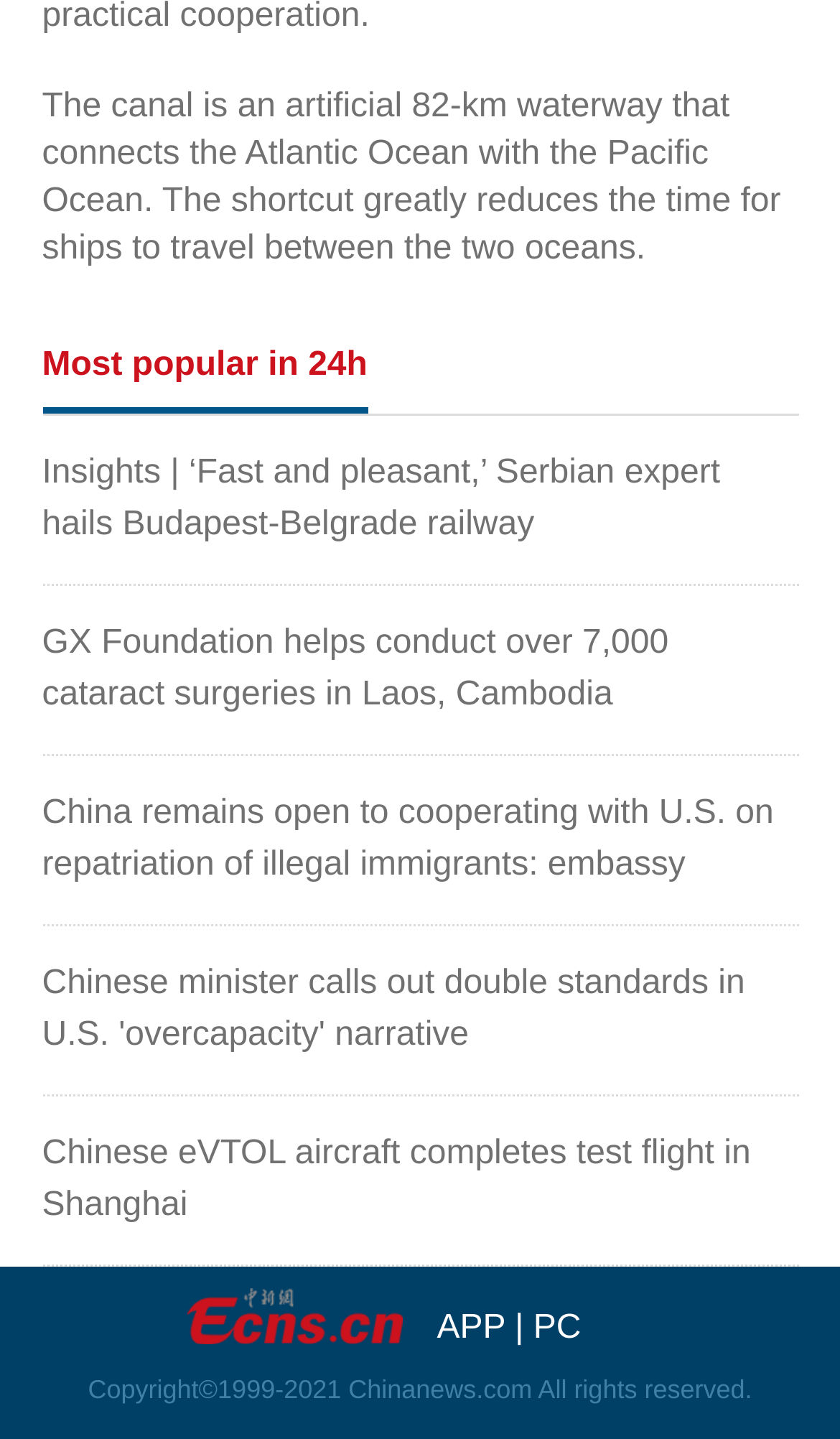Using the description "name="message" placeholder="Enter Your Message"", locate and provide the bounding box of the UI element.

None